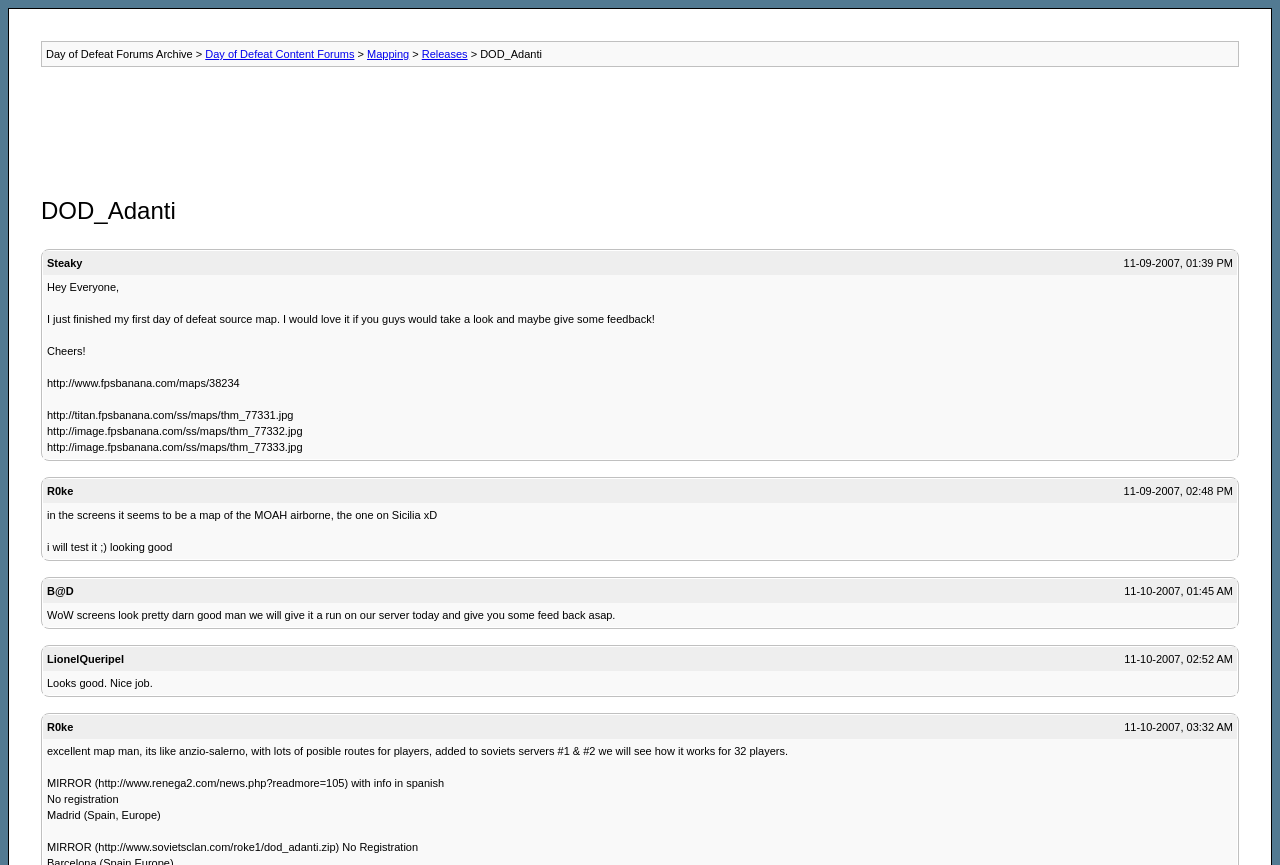Find the coordinates for the bounding box of the element with this description: "Day of Defeat Content Forums".

[0.16, 0.055, 0.277, 0.069]